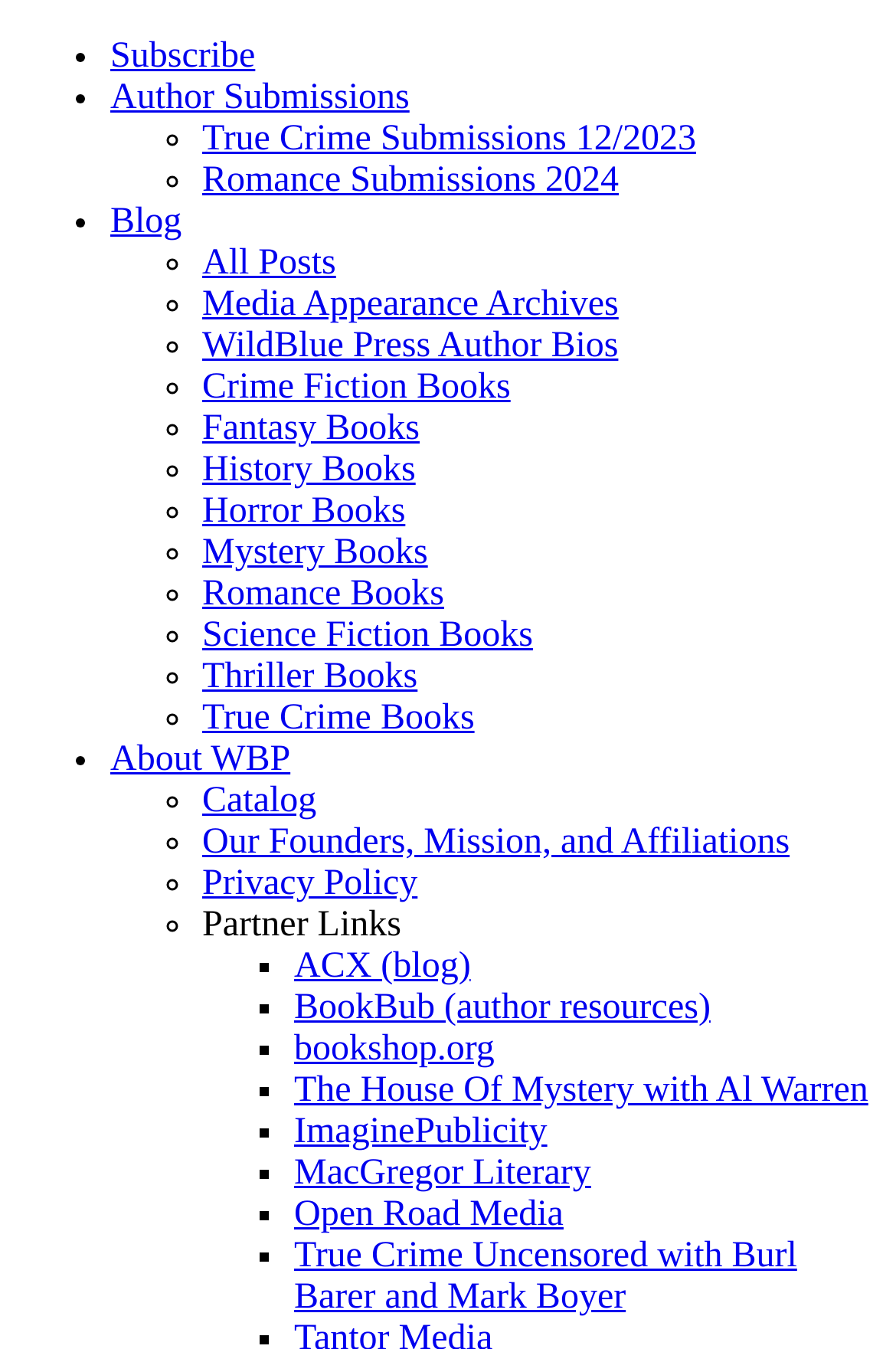Specify the bounding box coordinates of the element's area that should be clicked to execute the given instruction: "Explore Romance Books". The coordinates should be four float numbers between 0 and 1, i.e., [left, top, right, bottom].

[0.226, 0.426, 0.496, 0.455]